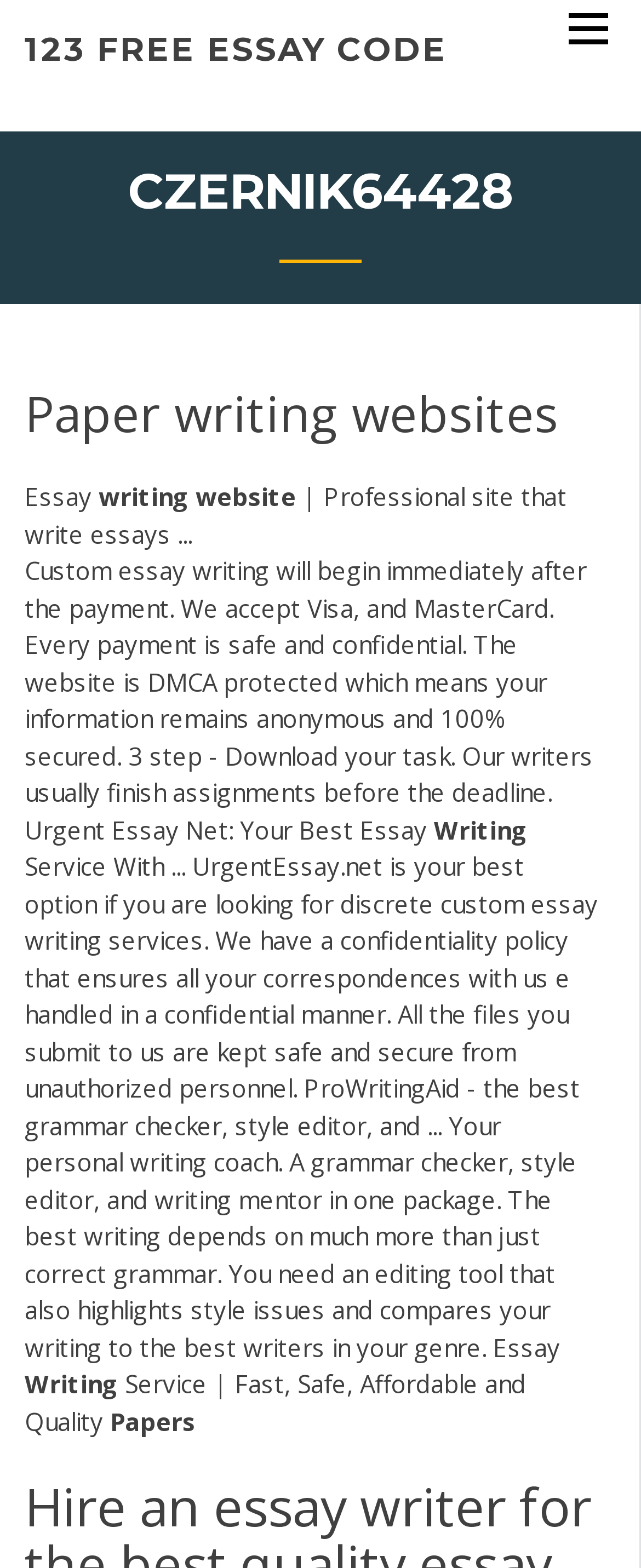Describe all the key features and sections of the webpage thoroughly.

The webpage is about paper writing websites, specifically highlighting the services of UrgentEssay.net. At the top left, there is a link "123 FREE ESSAY CODE" and another link at the top right with no text. Below these links, there is a heading "CZERNIK64428" that contains a subheading "Paper writing websites" and a brief description "Essay | Professional site that write essays...". 

Below this description, there is a paragraph of text explaining the custom essay writing service, including the payment process, confidentiality, and security measures. To the right of this paragraph, there is a smaller text "Writing". 

Further down, there is another paragraph describing the writing service, emphasizing confidentiality and highlighting the use of ProWritingAid, a grammar checker, style editor, and writing mentor. At the bottom left, there is a heading "Service | Fast, Safe, Affordable and Quality" and a smaller text "Papers" to its right.